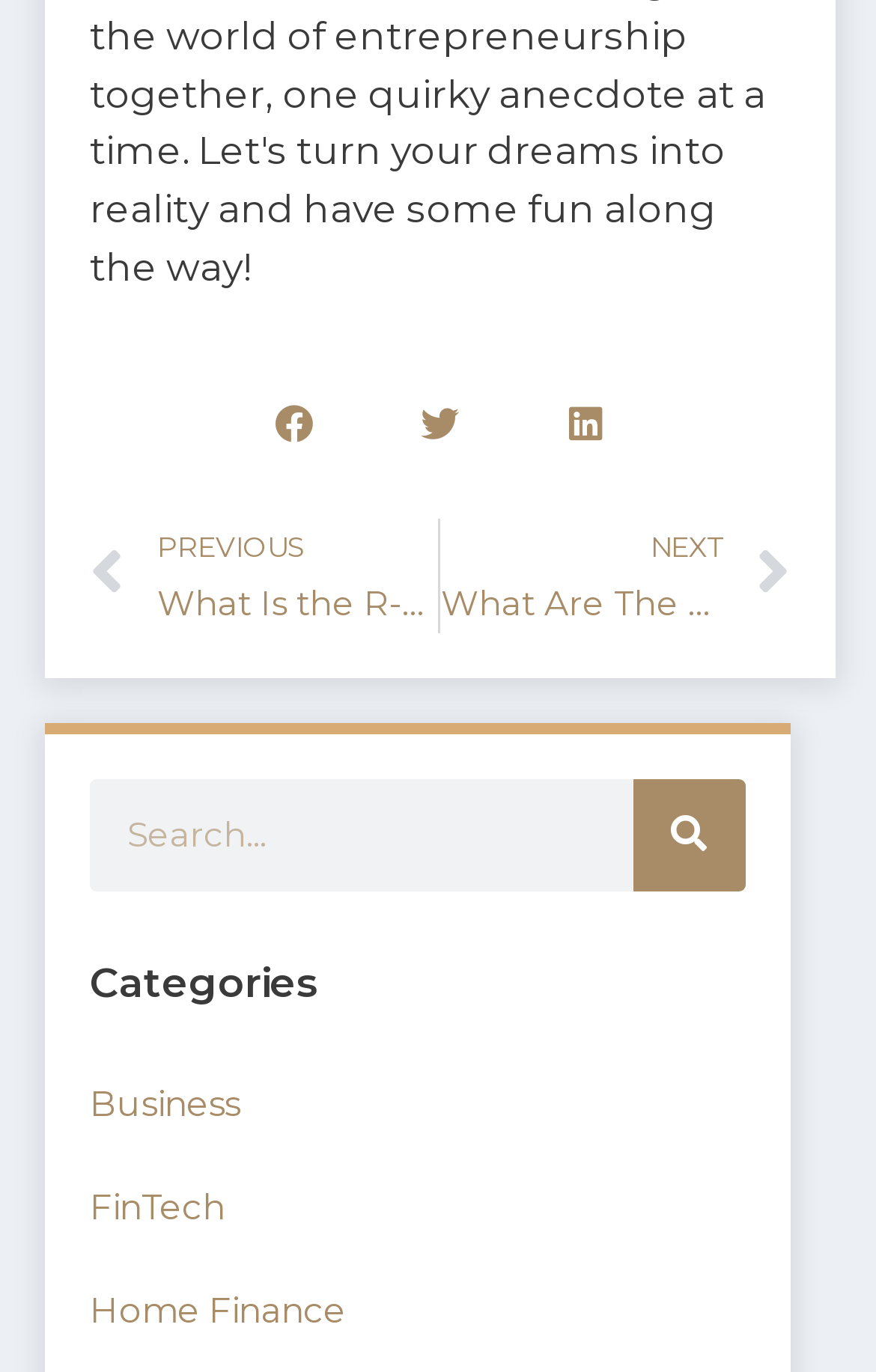How many categories are listed?
Using the visual information, reply with a single word or short phrase.

3